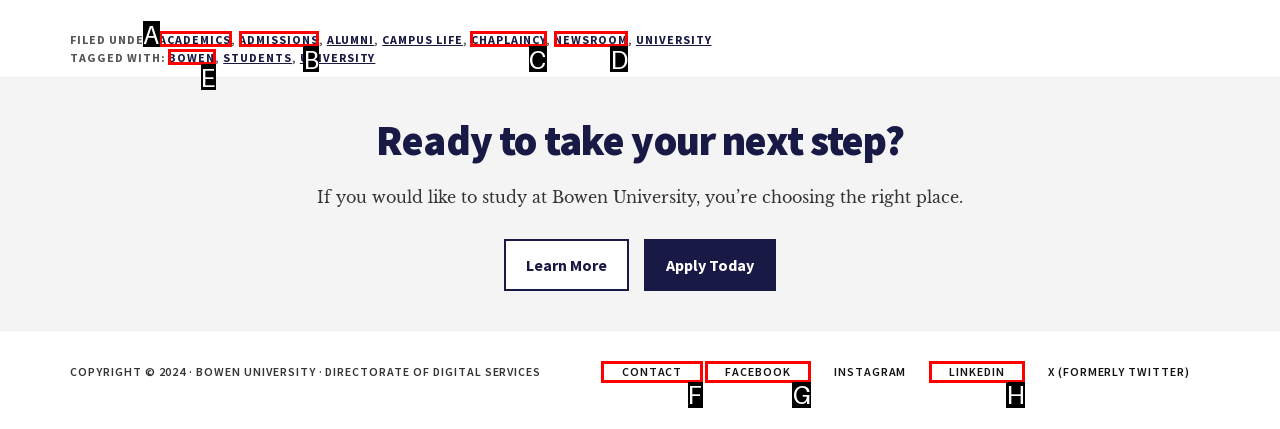Match the HTML element to the given description: Newsroom
Indicate the option by its letter.

D